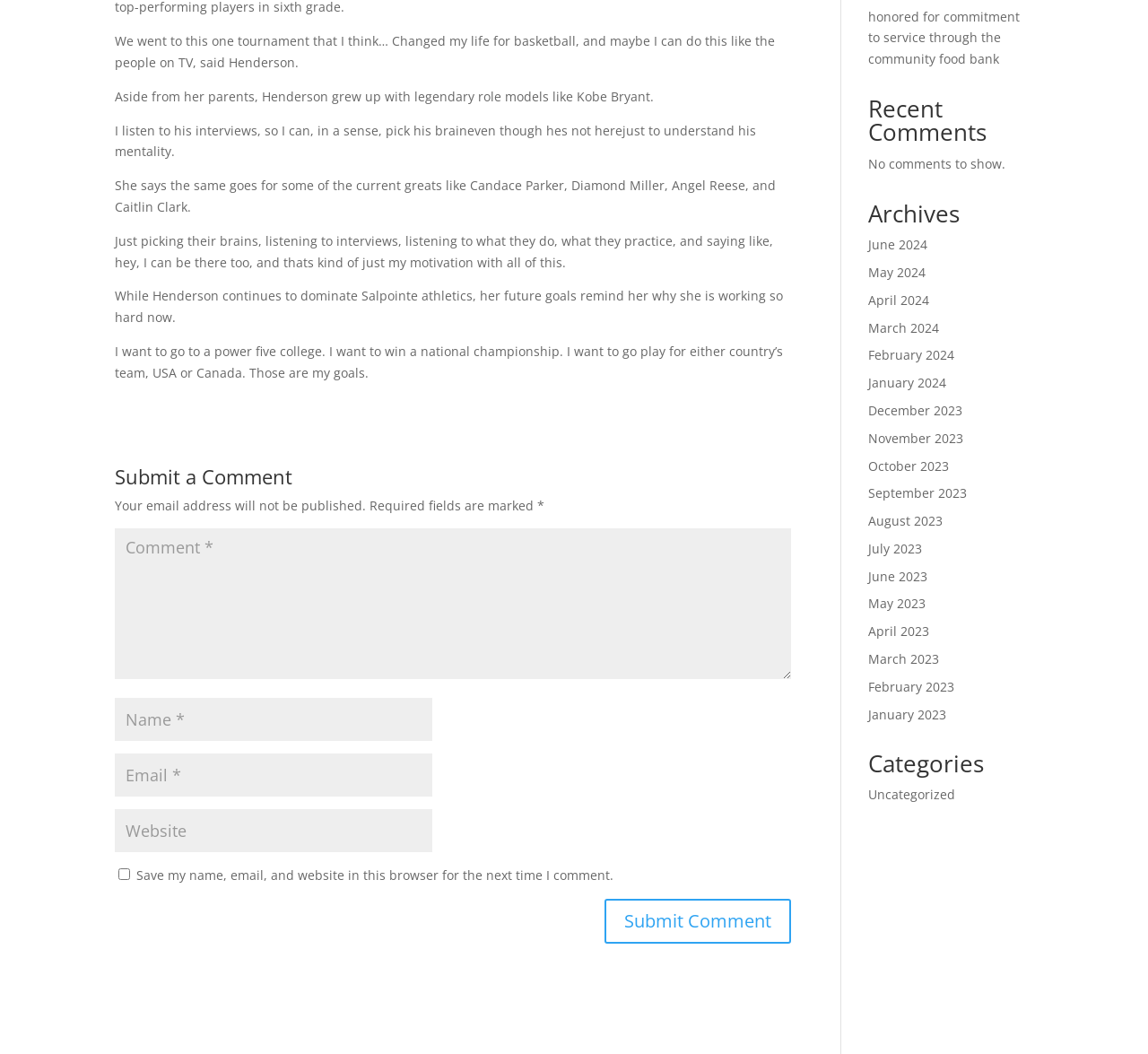Locate and provide the bounding box coordinates for the HTML element that matches this description: "name="submit" value="Submit Comment"".

[0.527, 0.853, 0.689, 0.895]